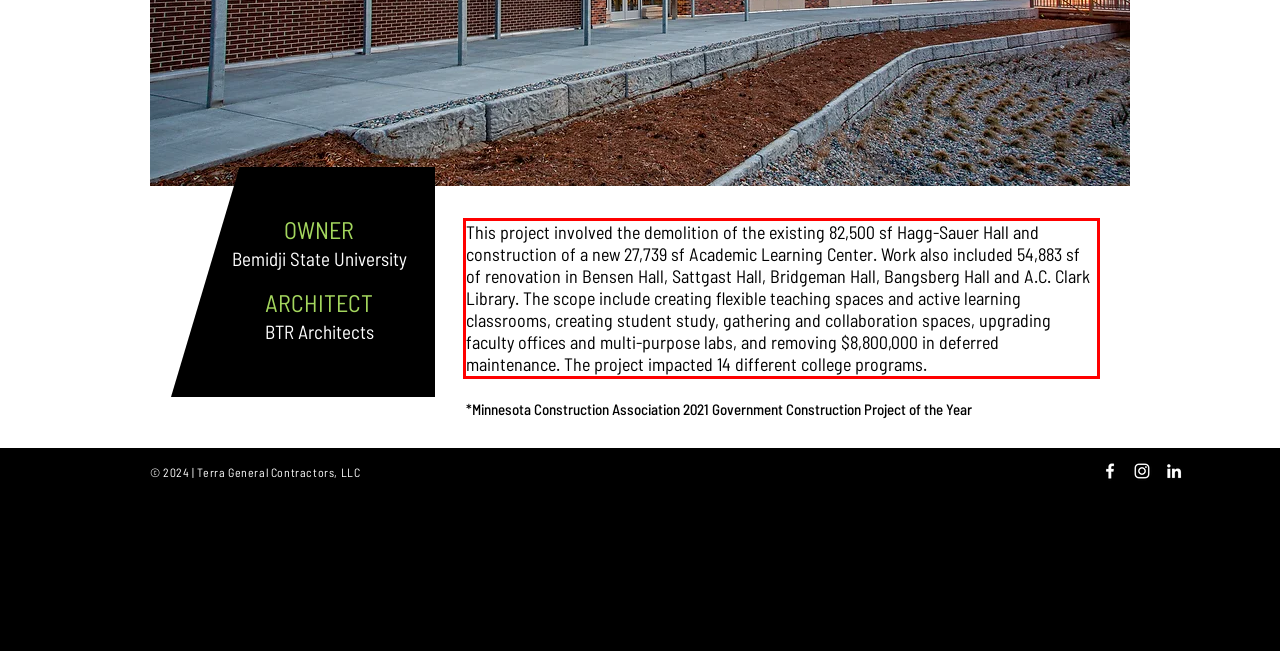Review the webpage screenshot provided, and perform OCR to extract the text from the red bounding box.

This project involved the demolition of the existing 82,500 sf Hagg-Sauer Hall and construction of a new 27,739 sf Academic Learning Center. Work also included 54,883 sf of renovation in Bensen Hall, Sattgast Hall, Bridgeman Hall, Bangsberg Hall and A.C. Clark Library. The scope include creating flexible teaching spaces and active learning classrooms, creating student study, gathering and collaboration spaces, upgrading faculty offices and multi-purpose labs, and removing $8,800,000 in deferred maintenance. The project impacted 14 different college programs.